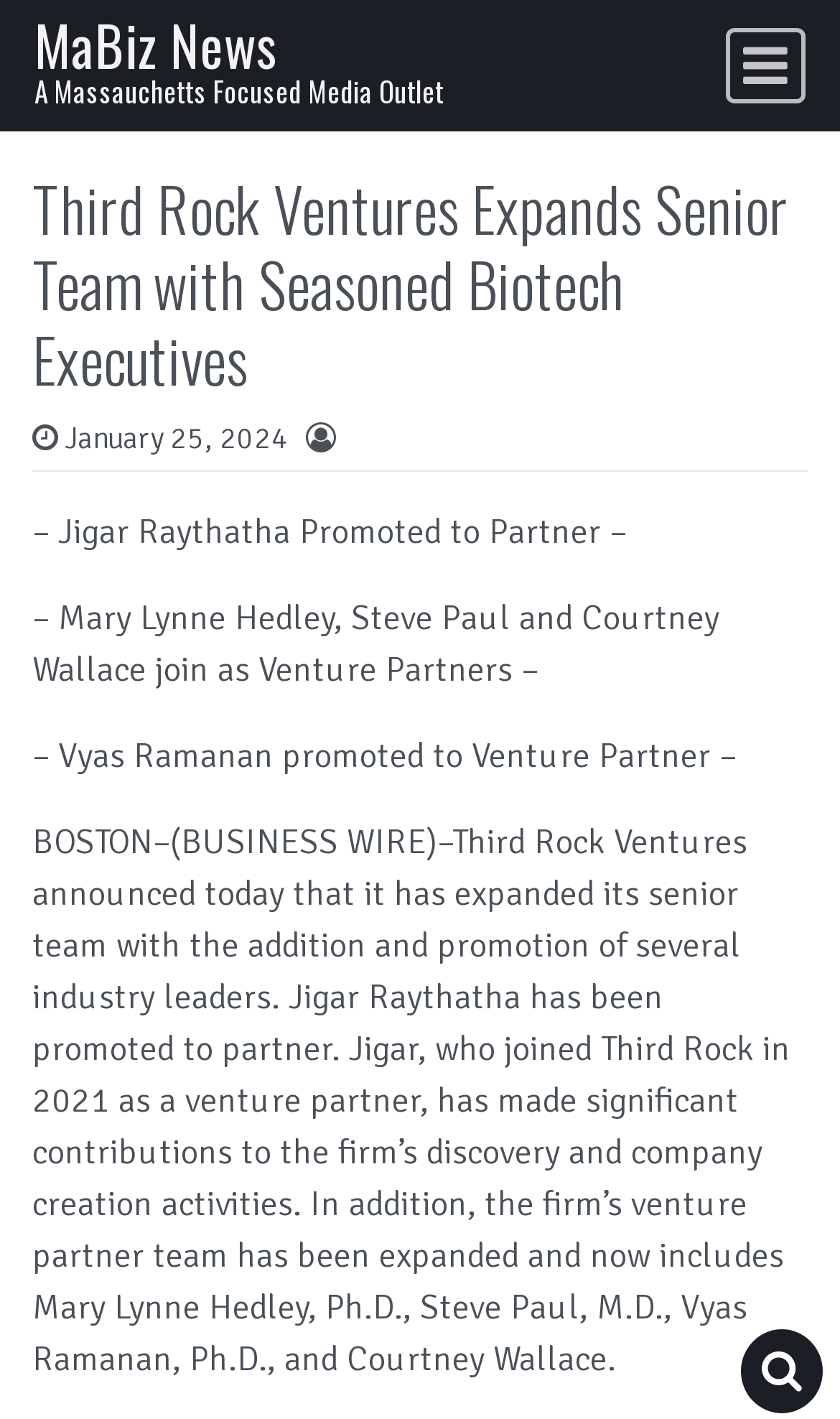Find the headline of the webpage and generate its text content.

Third Rock Ventures Expands Senior Team with Seasoned Biotech Executives